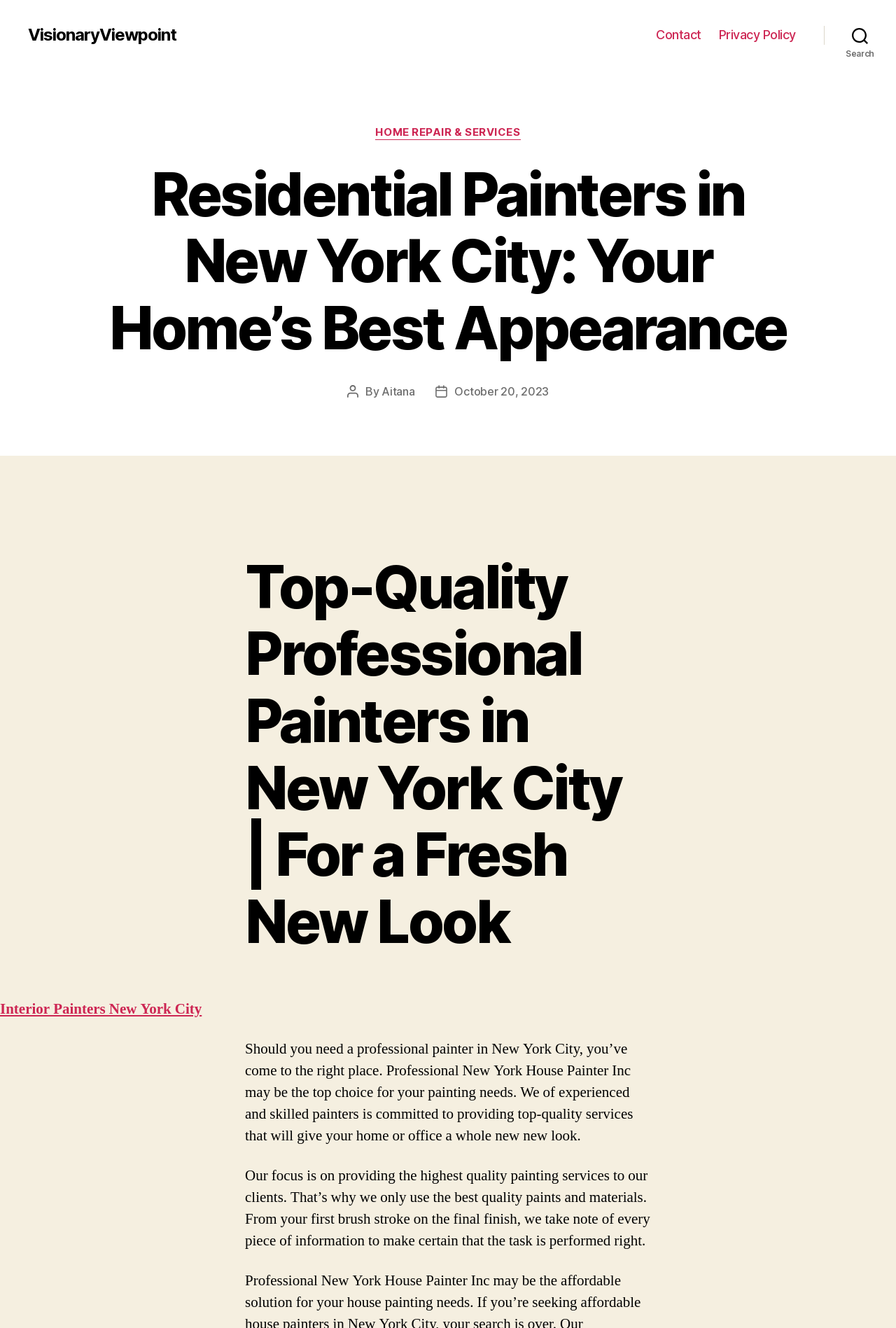Extract the main heading text from the webpage.

Residential Painters in New York City: Your Home’s Best Appearance